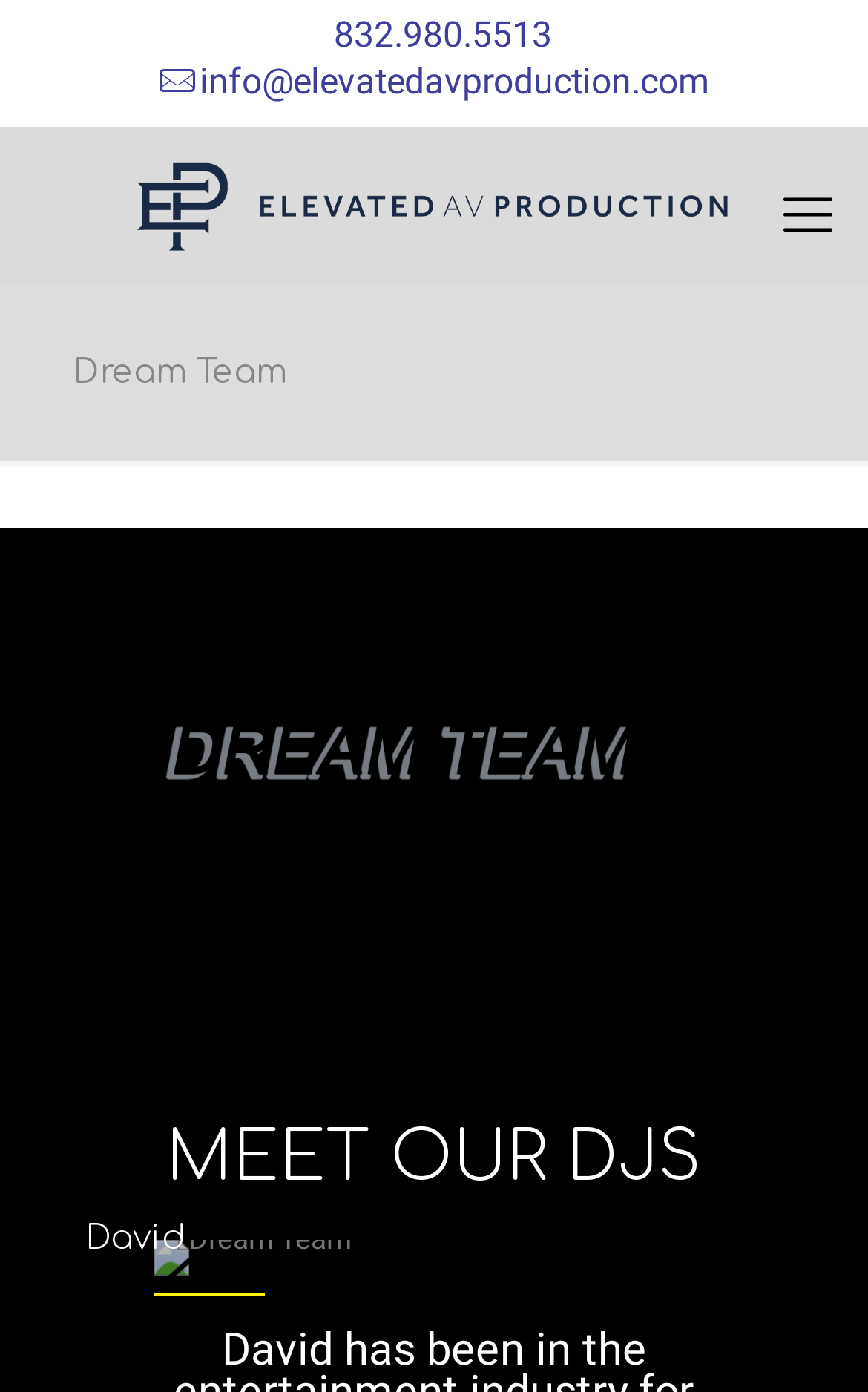Identify the bounding box of the UI element described as follows: "info@elevatedavproduction.com". Provide the coordinates as four float numbers in the range of 0 to 1 [left, top, right, bottom].

[0.229, 0.043, 0.817, 0.074]